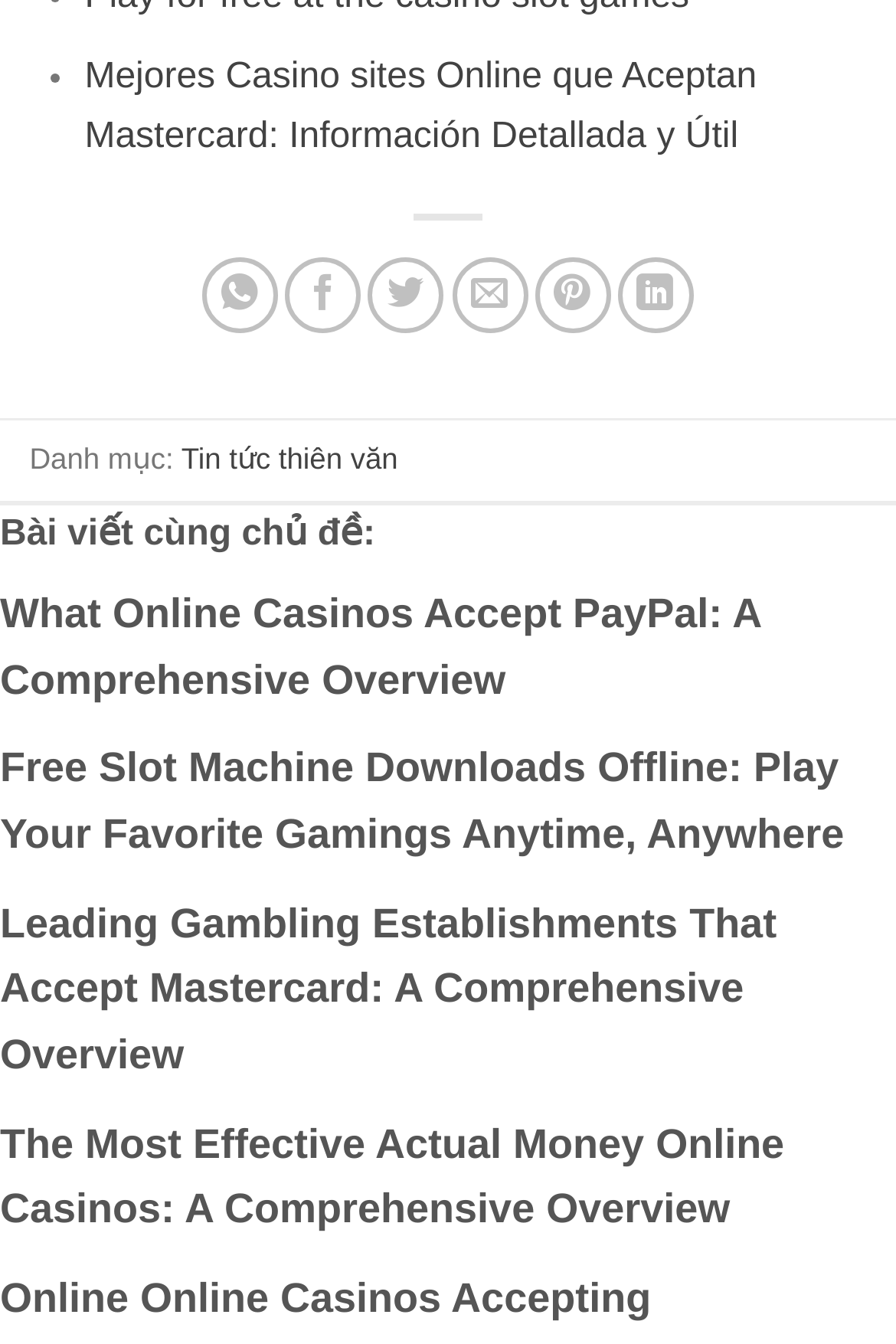Pinpoint the bounding box coordinates of the clickable area necessary to execute the following instruction: "Click on the link to Mejores Casino sites Online". The coordinates should be given as four float numbers between 0 and 1, namely [left, top, right, bottom].

[0.094, 0.043, 0.845, 0.116]